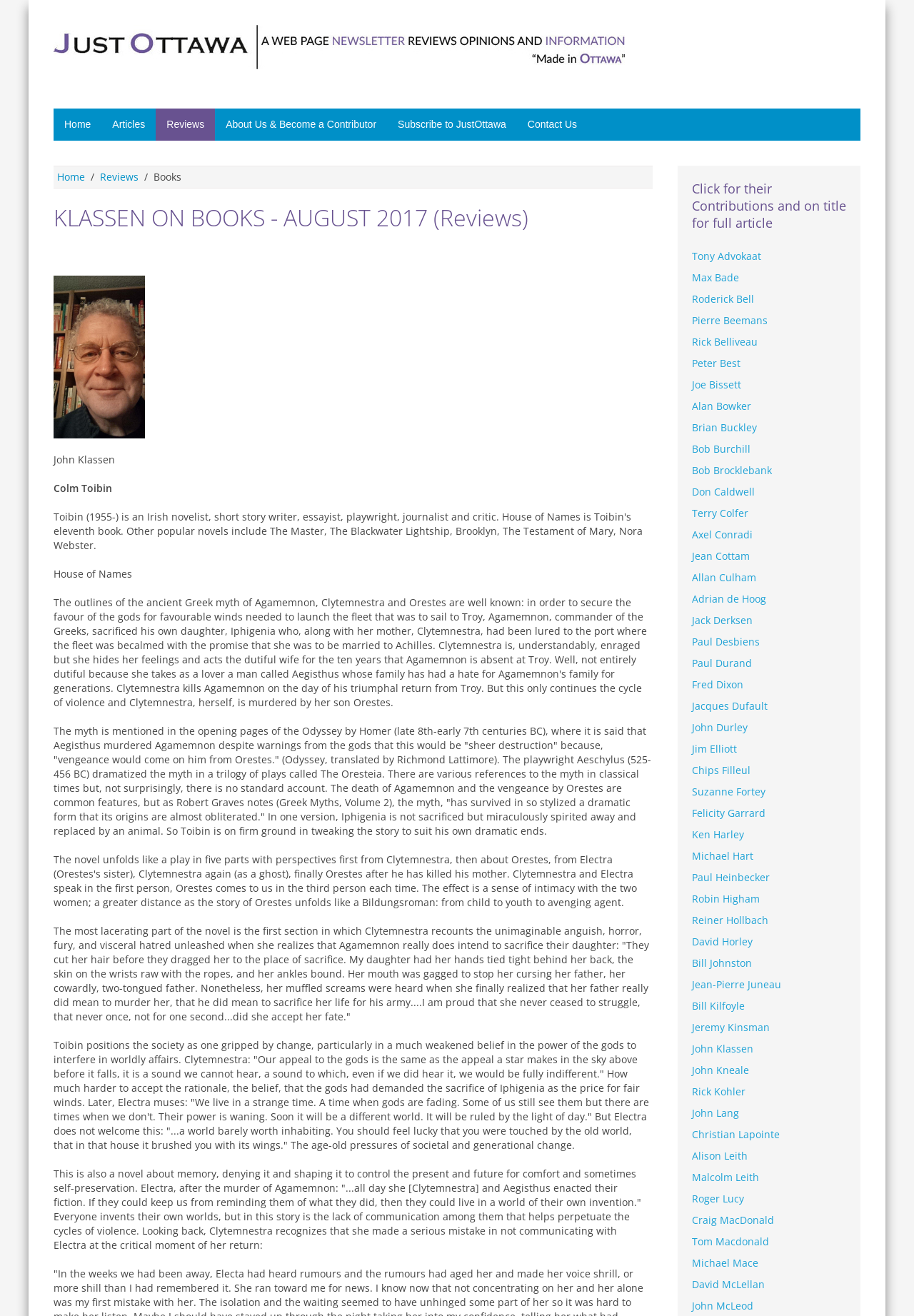Using the format (top-left x, top-left y, bottom-right x, bottom-right y), provide the bounding box coordinates for the described UI element. All values should be floating point numbers between 0 and 1: Reiner Hollbach

[0.741, 0.691, 0.941, 0.708]